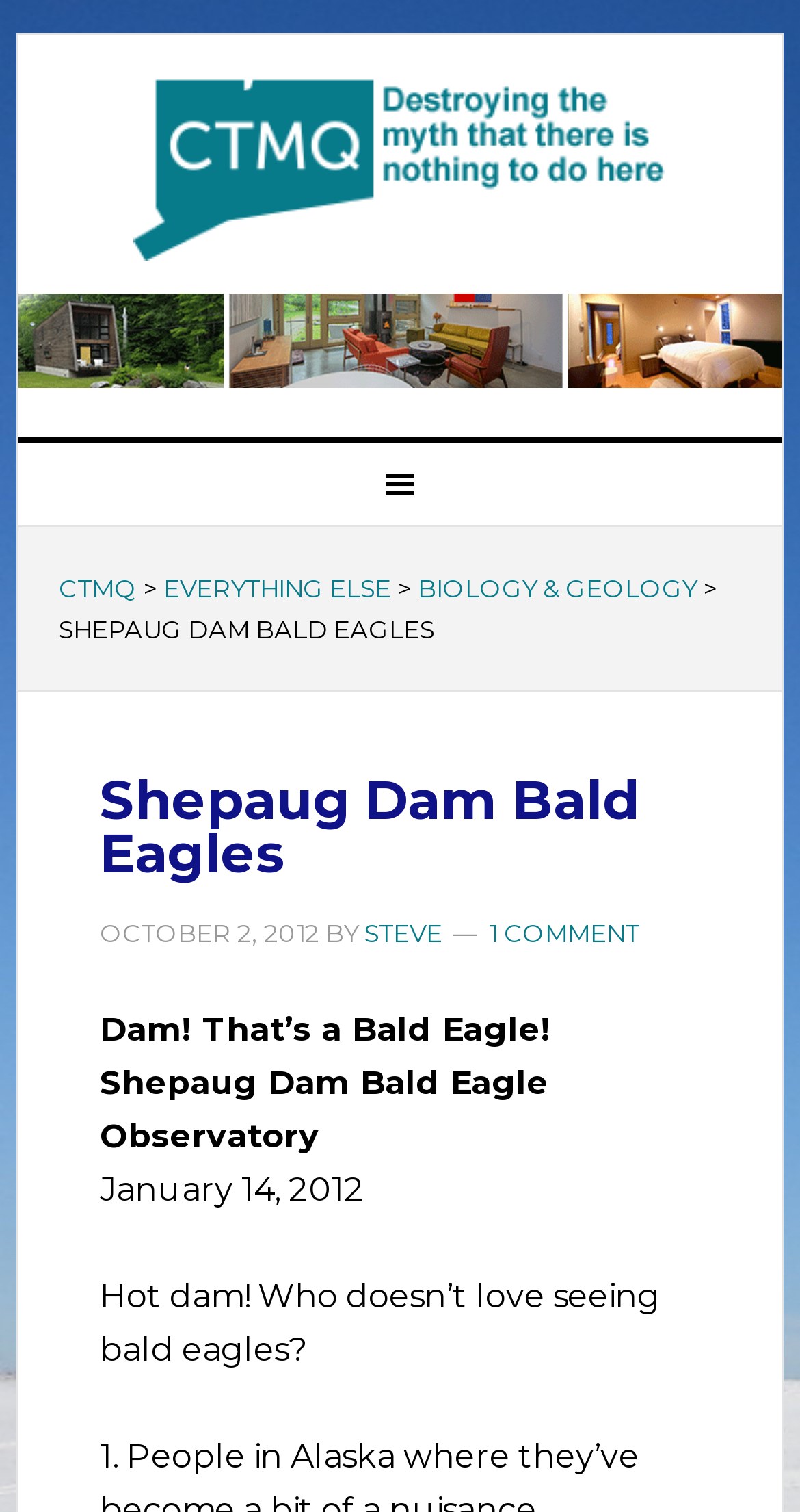Locate the bounding box coordinates of the segment that needs to be clicked to meet this instruction: "go to main navigation".

[0.023, 0.293, 0.977, 0.349]